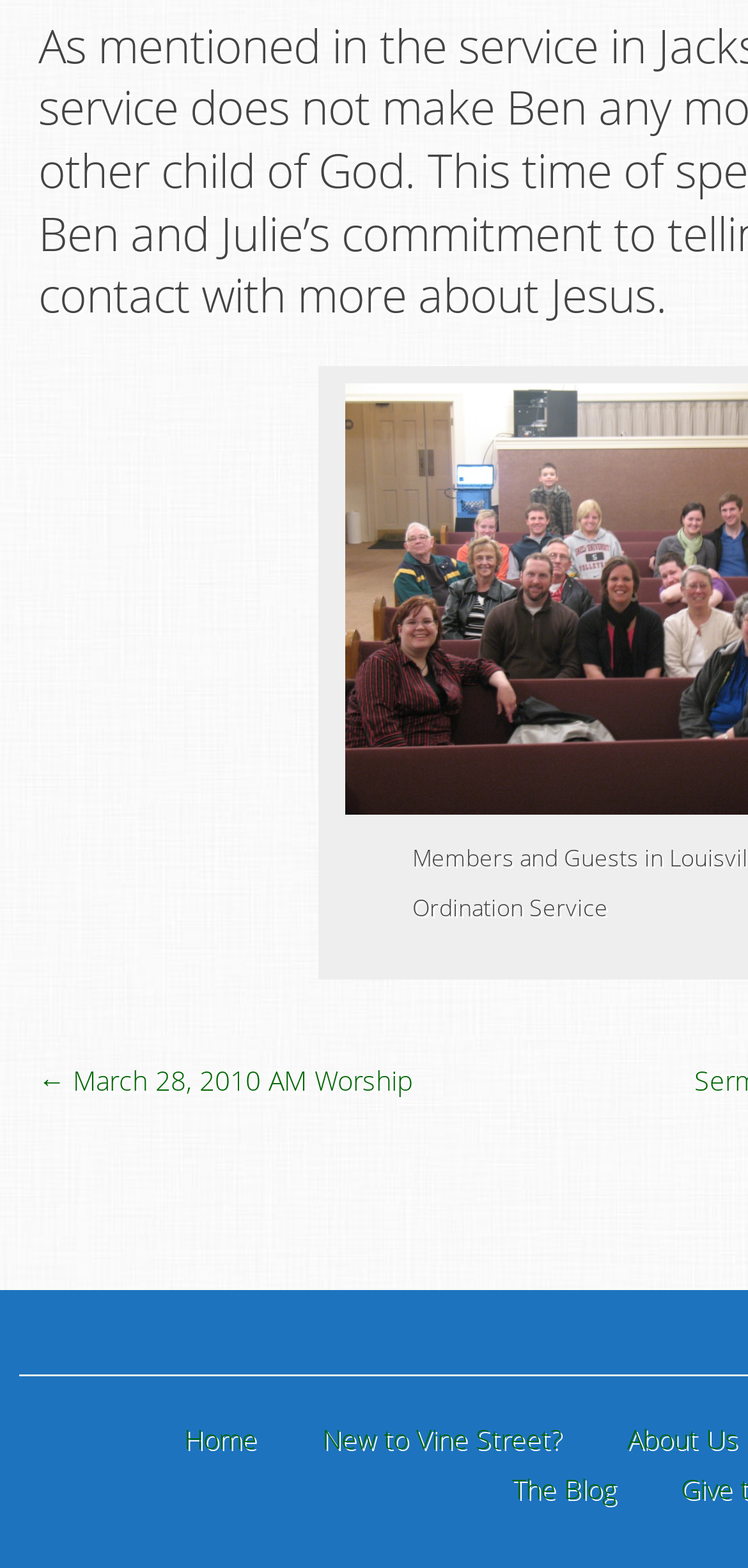Find the bounding box coordinates for the UI element that matches this description: "Home".

[0.246, 0.906, 0.344, 0.929]